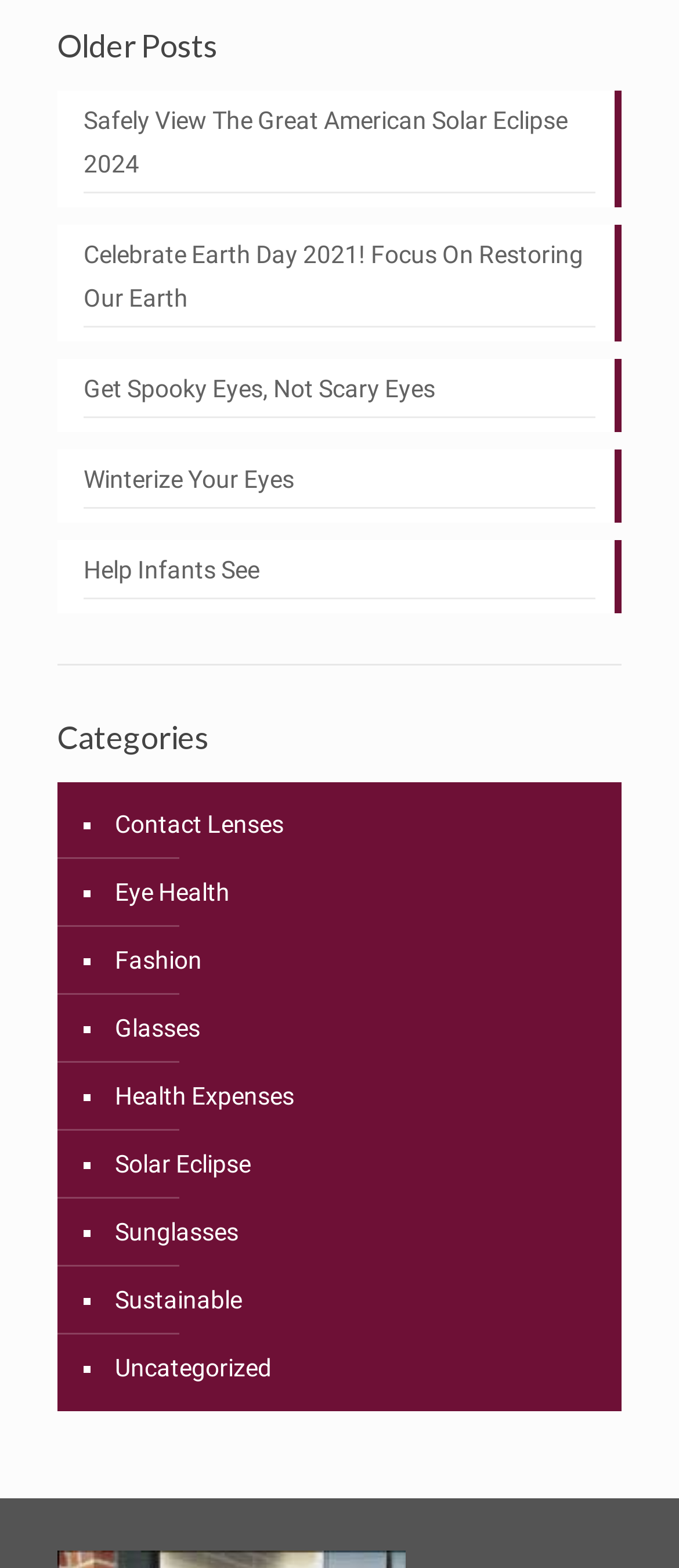Please analyze the image and provide a thorough answer to the question:
Are there any posts related to 'Eye Health'?

I looked at the links under the 'Categories' heading and found a link to 'Eye Health', which suggests that there are posts related to 'Eye Health'.